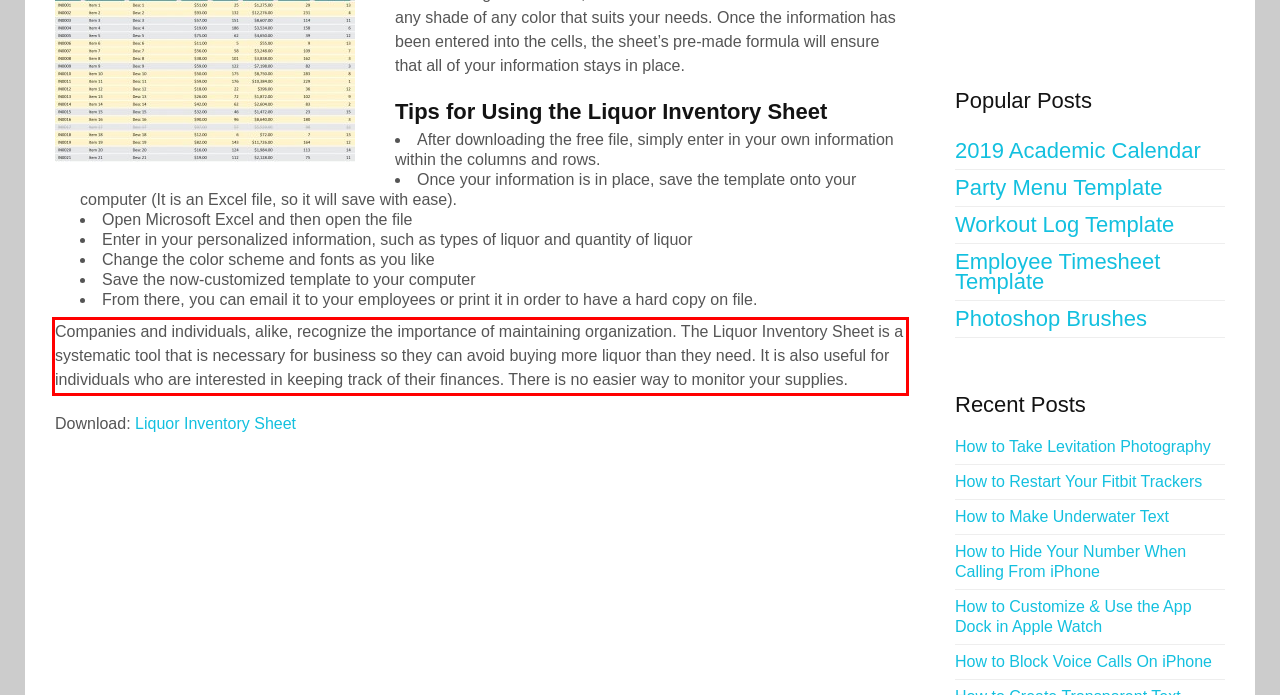Locate the red bounding box in the provided webpage screenshot and use OCR to determine the text content inside it.

Companies and individuals, alike, recognize the importance of maintaining organization. The Liquor Inventory Sheet is a systematic tool that is necessary for business so they can avoid buying more liquor than they need. It is also useful for individuals who are interested in keeping track of their finances. There is no easier way to monitor your supplies.